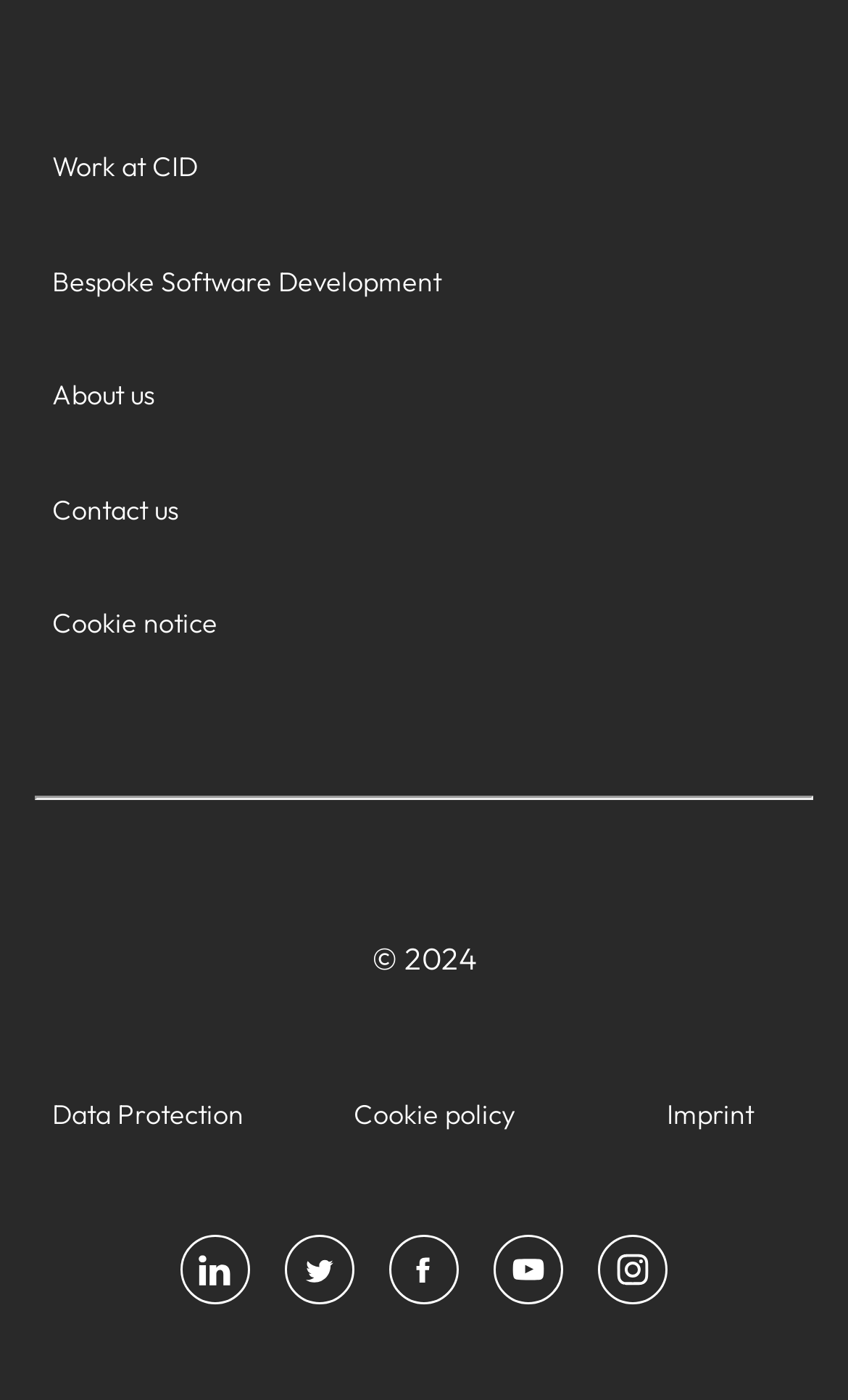How many links are there in the top section?
Look at the screenshot and respond with one word or a short phrase.

4